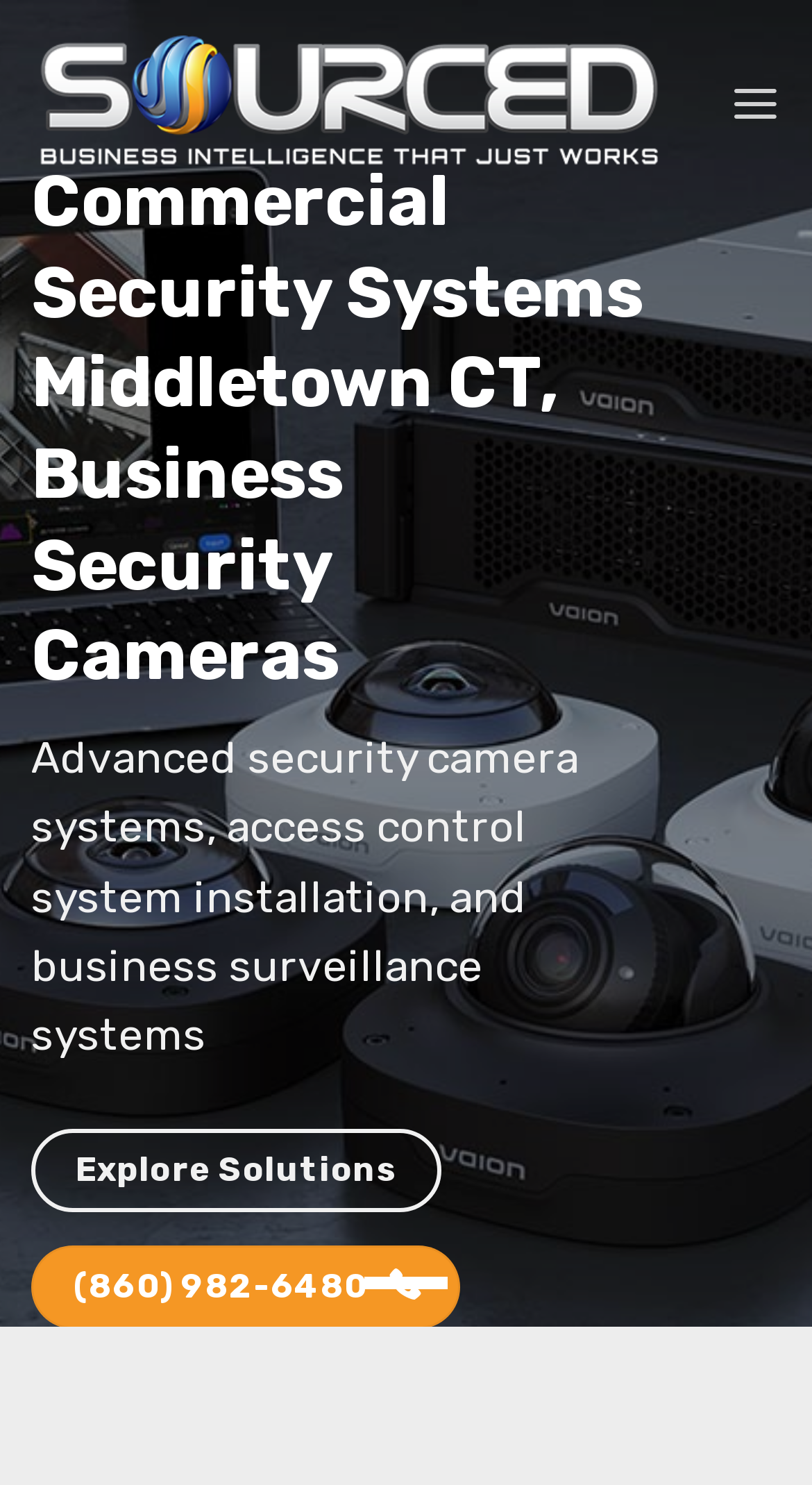Elaborate on the different components and information displayed on the webpage.

The webpage is about commercial security systems in Middletown, CT, offering scalable and customized business security services. At the top left of the page, there is a logo of "Sourced Security" which is also a clickable link. To the right of the logo, there is a "Menu" link that expands to reveal a dropdown menu. 

The main content of the page is headed by a title "Commercial Security Systems Middletown CT, Business Security Cameras" which is located below the logo and menu. There are two links below the title: "Explore Solutions" and a phone number "(860) 982-6480" with a call icon. 

At the bottom of the page, there is a pagination indicator, represented by a dot, suggesting that there are multiple pages to navigate.